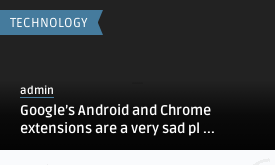Describe all the elements in the image with great detail.

The image features a header indicating "TECHNOLOGY," positioned prominently at the top left, suggesting the article's category. Below this, there is a designation of "admin," which implies that the content may have been published by an administrator or staff member of the website. The main body of text presents a truncated title that reads, "Google’s Android and Chrome extensions are a very sad pl ...", signaling a potentially critical examination of Google's software products. The overall design, with a sleek black background and contrasting text, emphasizes a modern and professional aesthetic, likely aimed at engaging readers interested in technology critiques and updates.